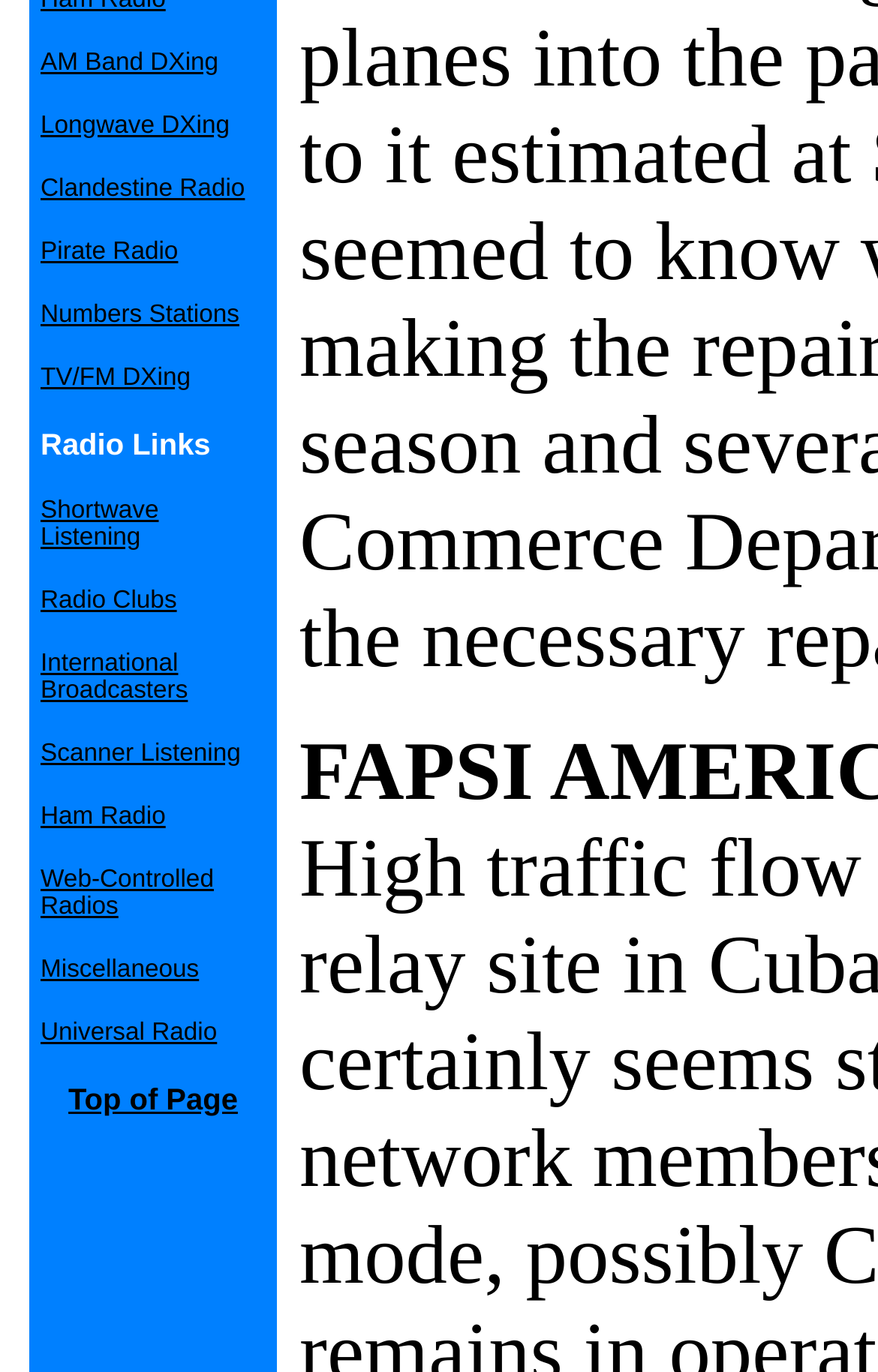Respond to the question below with a concise word or phrase:
What is the first link on the webpage?

AM Band DXing